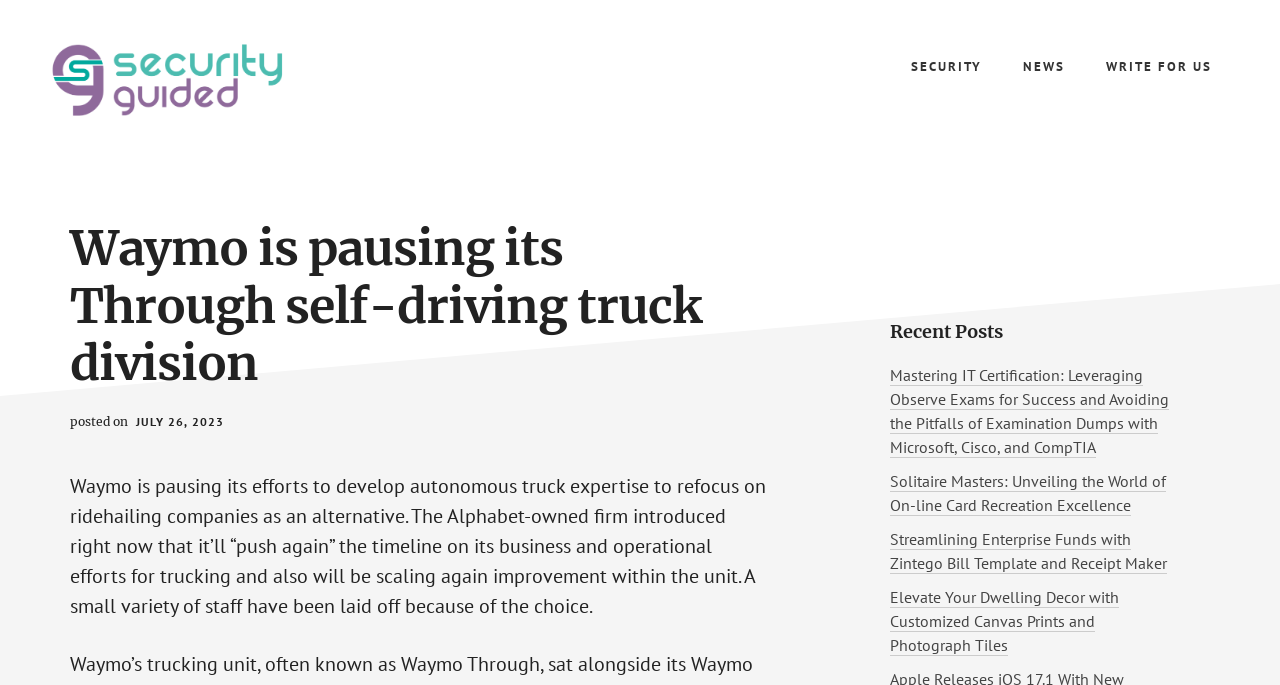Please specify the bounding box coordinates of the area that should be clicked to accomplish the following instruction: "Check out the article about Solitaire Masters". The coordinates should consist of four float numbers between 0 and 1, i.e., [left, top, right, bottom].

[0.695, 0.688, 0.911, 0.754]